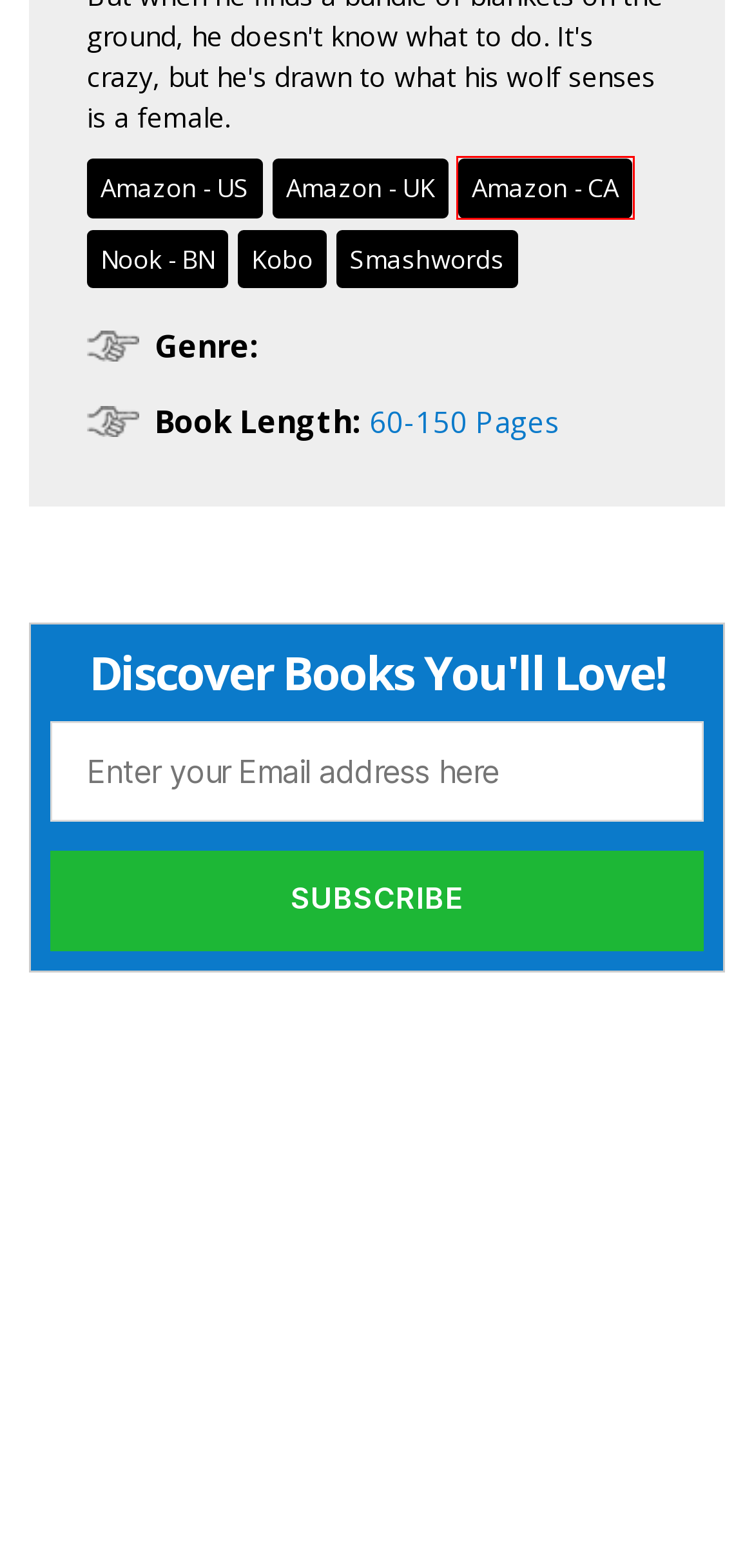You are provided with a screenshot of a webpage where a red rectangle bounding box surrounds an element. Choose the description that best matches the new webpage after clicking the element in the red bounding box. Here are the choices:
A. Blog – Get Books Daily
B. Amazon.ca
C. Amazon.com
D. About – Get Books Daily
E. Get Books Daily
F. Terms of Service – Get Books Daily
G. 60-150 Pages – Get Books Daily
H. Privacy Policy – Get Books Daily

B